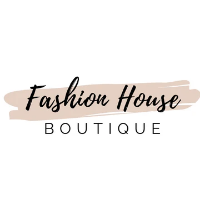What is the focus of the boutique?
Could you please answer the question thoroughly and with as much detail as possible?

The artistic rendering of the words 'Fashion House' in the logo highlights the boutique's focus on trendy and stylish clothing options, emphasizing a modern aesthetic.